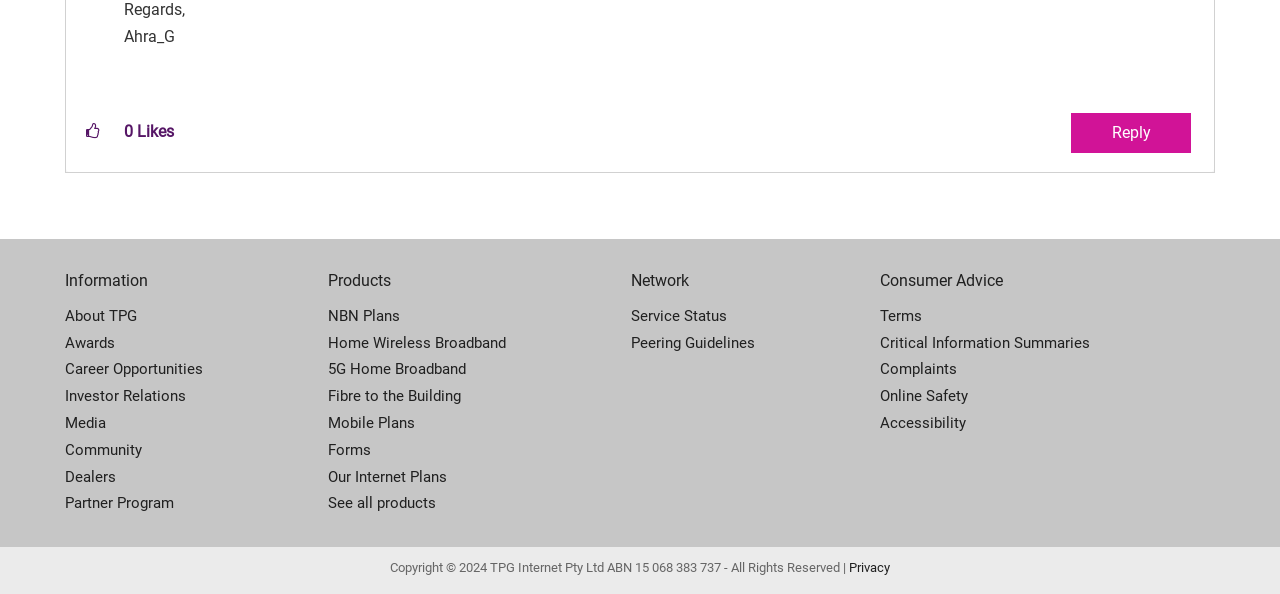Please identify the bounding box coordinates of the clickable area that will fulfill the following instruction: "Reply to this post". The coordinates should be in the format of four float numbers between 0 and 1, i.e., [left, top, right, bottom].

[0.837, 0.191, 0.93, 0.258]